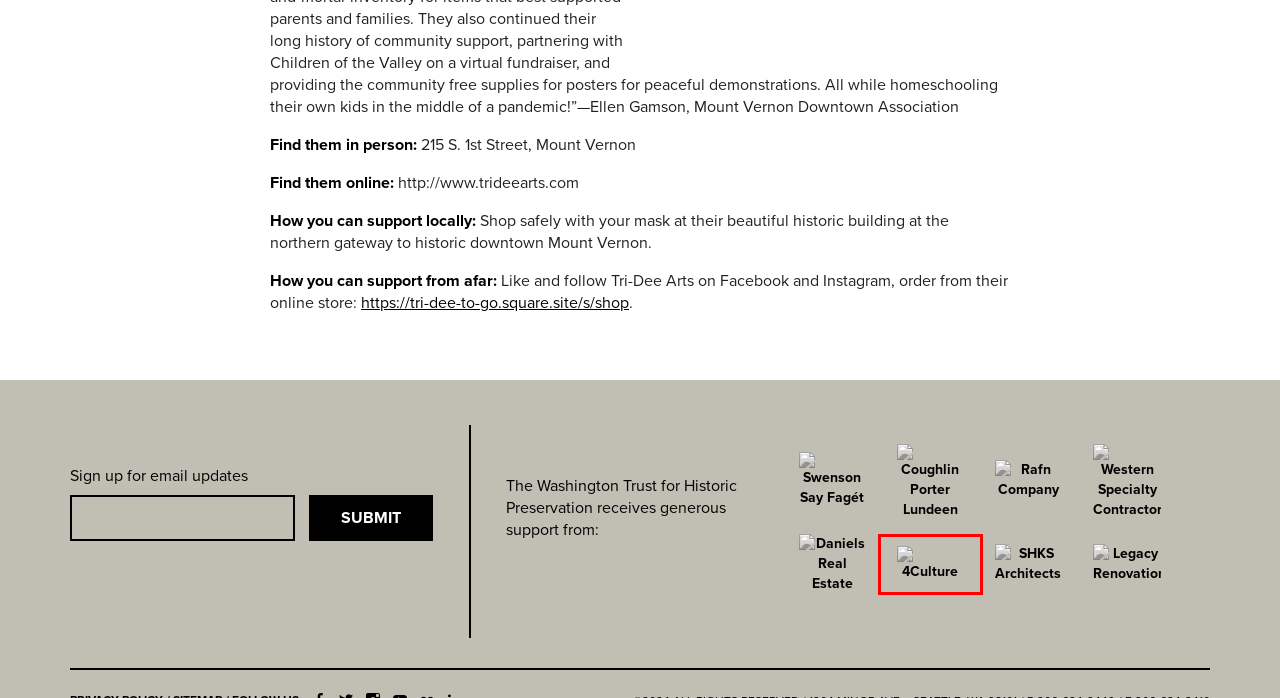Given a screenshot of a webpage with a red bounding box highlighting a UI element, determine which webpage description best matches the new webpage that appears after clicking the highlighted element. Here are the candidates:
A. Daniels Real Estate | Kevin Daniels | Seattle
B. 4Culture
C. Heritage Distilling Co. – Heritage Distilling (Powered by LiquidRails)
D. Rafn - Commercial General Contractor
E. Structural Engineering - Swenson Say Fagét
F. Washington Trust for Historic Preservation — Why Preservation Needs Small Business
G. Seattle Branch - Western Specialty Contractors
H. Washington Trust for Historic Preservation — Contact

B